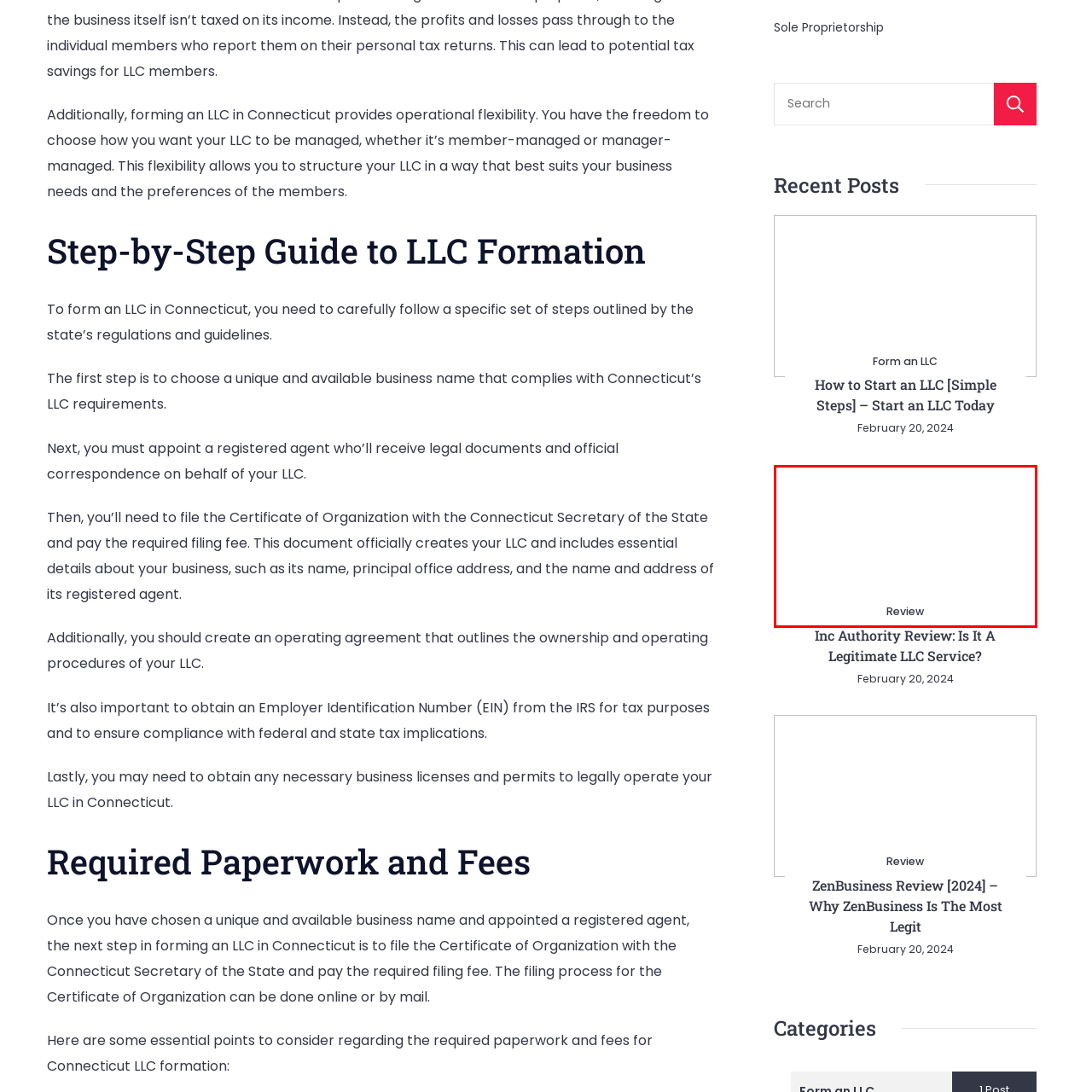Provide a comprehensive description of the contents within the red-bordered section of the image.

The image features a prominent section titled "Review," likely indicating a segment for evaluating a service or product related to LLC formation. Positioned within a clean, minimalistic layout, this area draws attention to the essential task of providing insights or testimonials, potentially aimed at guiding individuals in their decisions about forming an LLC. The absence of additional visual elements suggests a focus on clarity and ease of reading, inviting viewers to engage with the content and consider the information presented critically. This section may be part of a larger article or resource aimed at simplifying the LLC formation process in Connecticut, reflecting the site's commitment to providing comprehensive guidance for users.